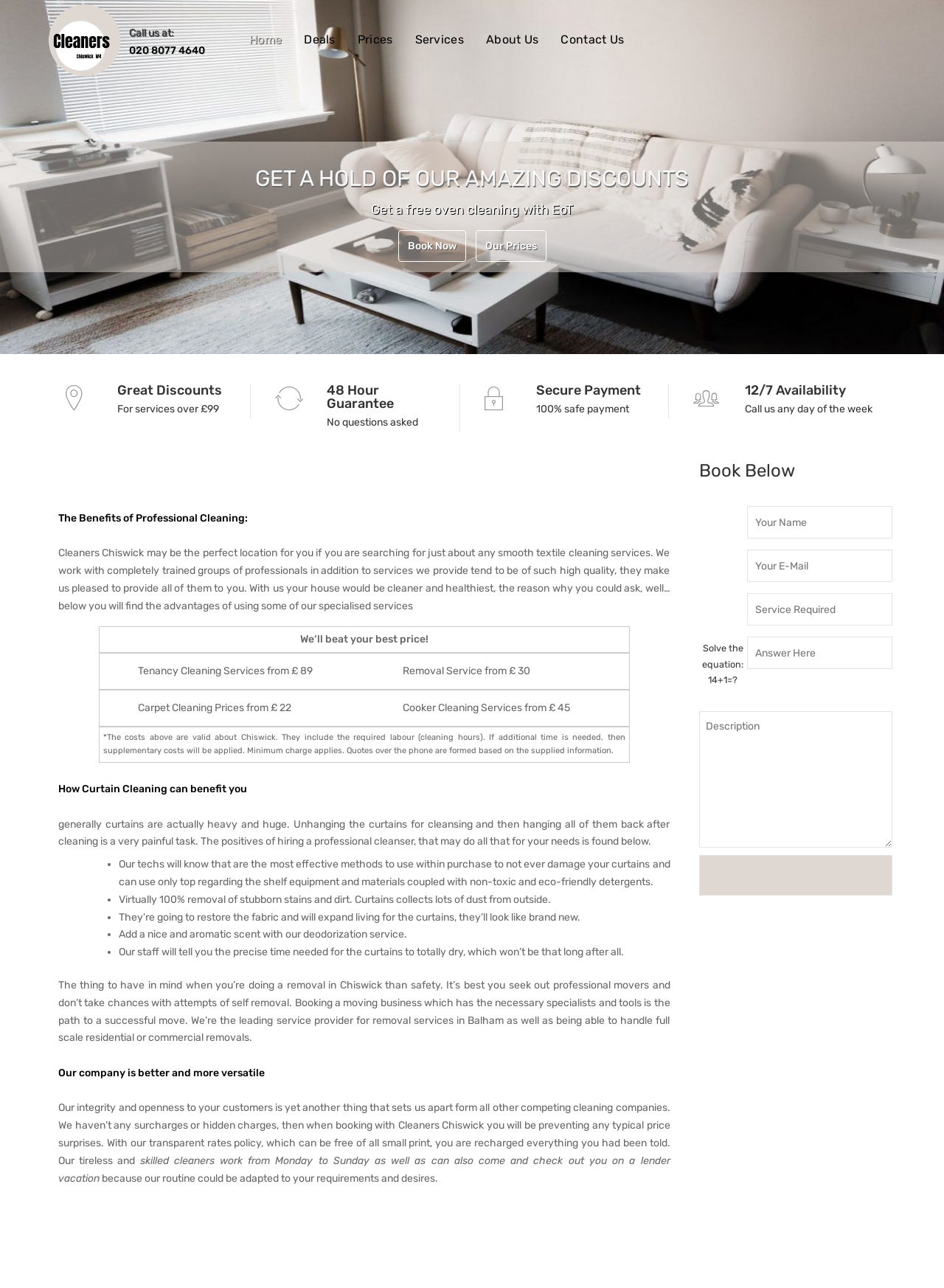What is the purpose of the equation in the booking section?
Refer to the image and give a detailed answer to the question.

The equation 'Solve the equation: 14+1=?' in the booking section is likely used to prevent spam, as it requires the user to solve a simple math problem to prove they are a human and not a bot.